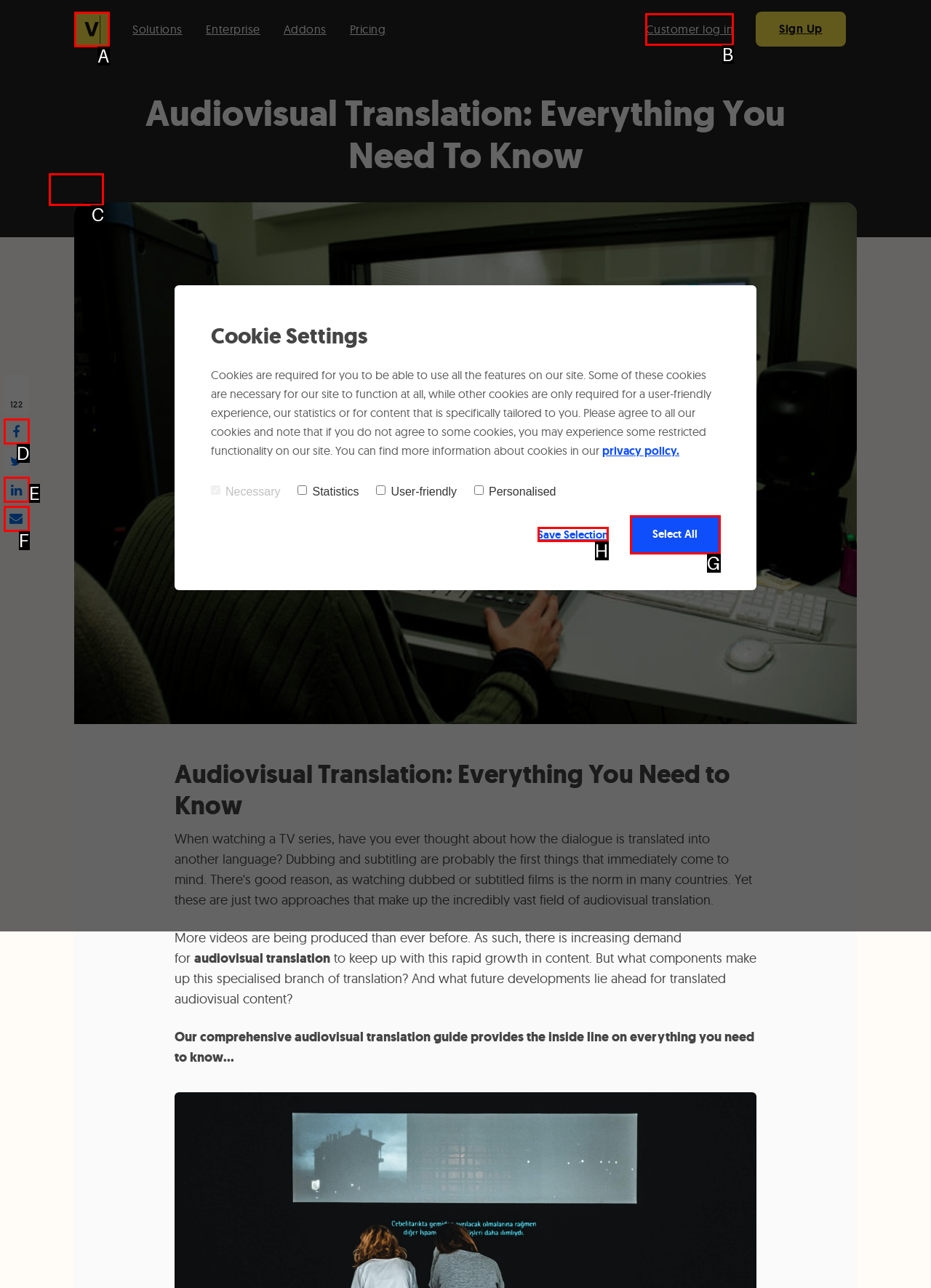Select the option that matches the description: For Teams. Answer with the letter of the correct option directly.

C